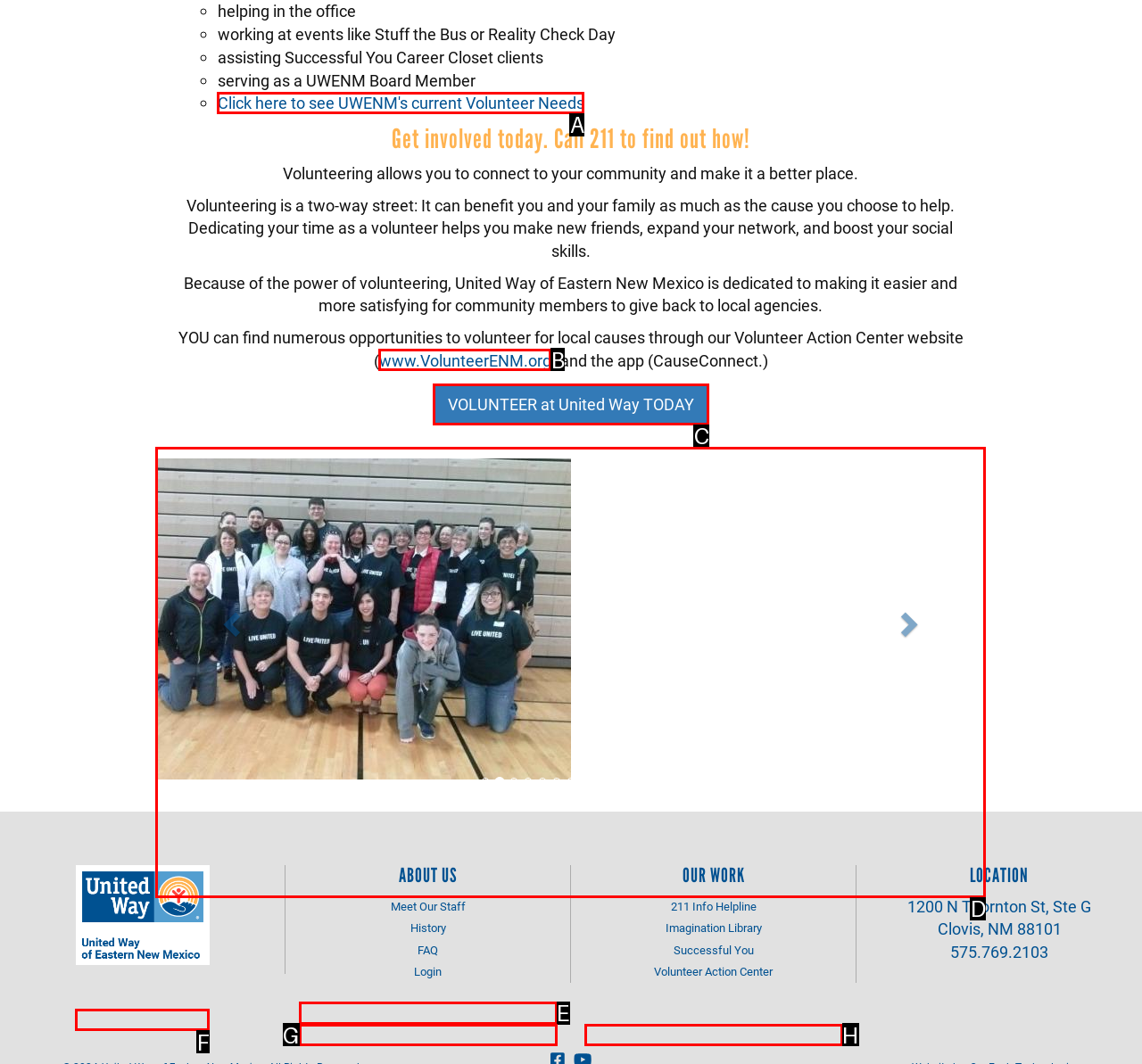Select the HTML element that needs to be clicked to carry out the task: Search for something
Provide the letter of the correct option.

None